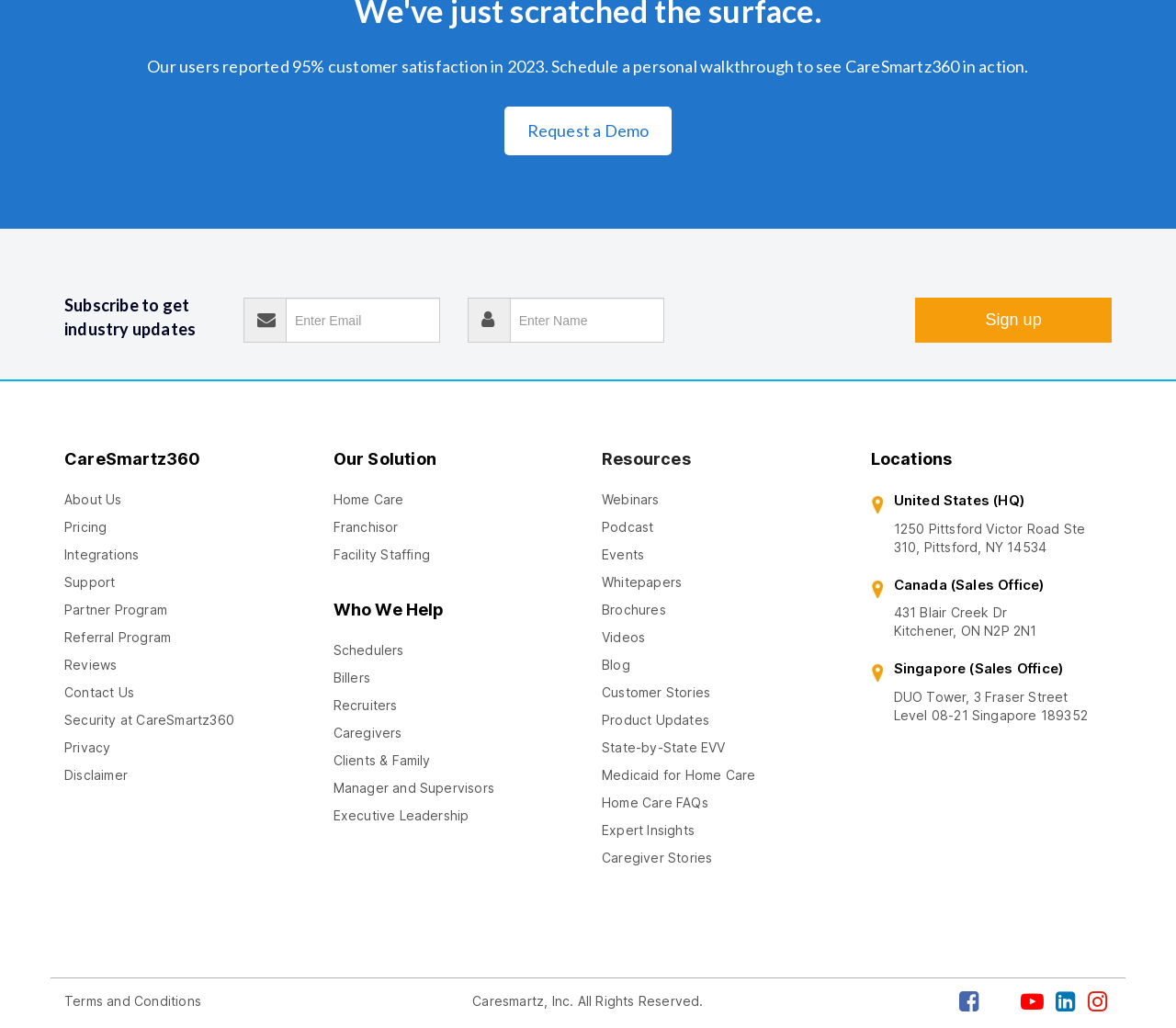What is the purpose of the 'Request a Demo' link?
Answer the question with a detailed and thorough explanation.

The static text next to the 'Request a Demo' link mentions 'Schedule a personal walkthrough to see CareSmartz360 in action', which suggests that the purpose of the link is to schedule a personal walkthrough.